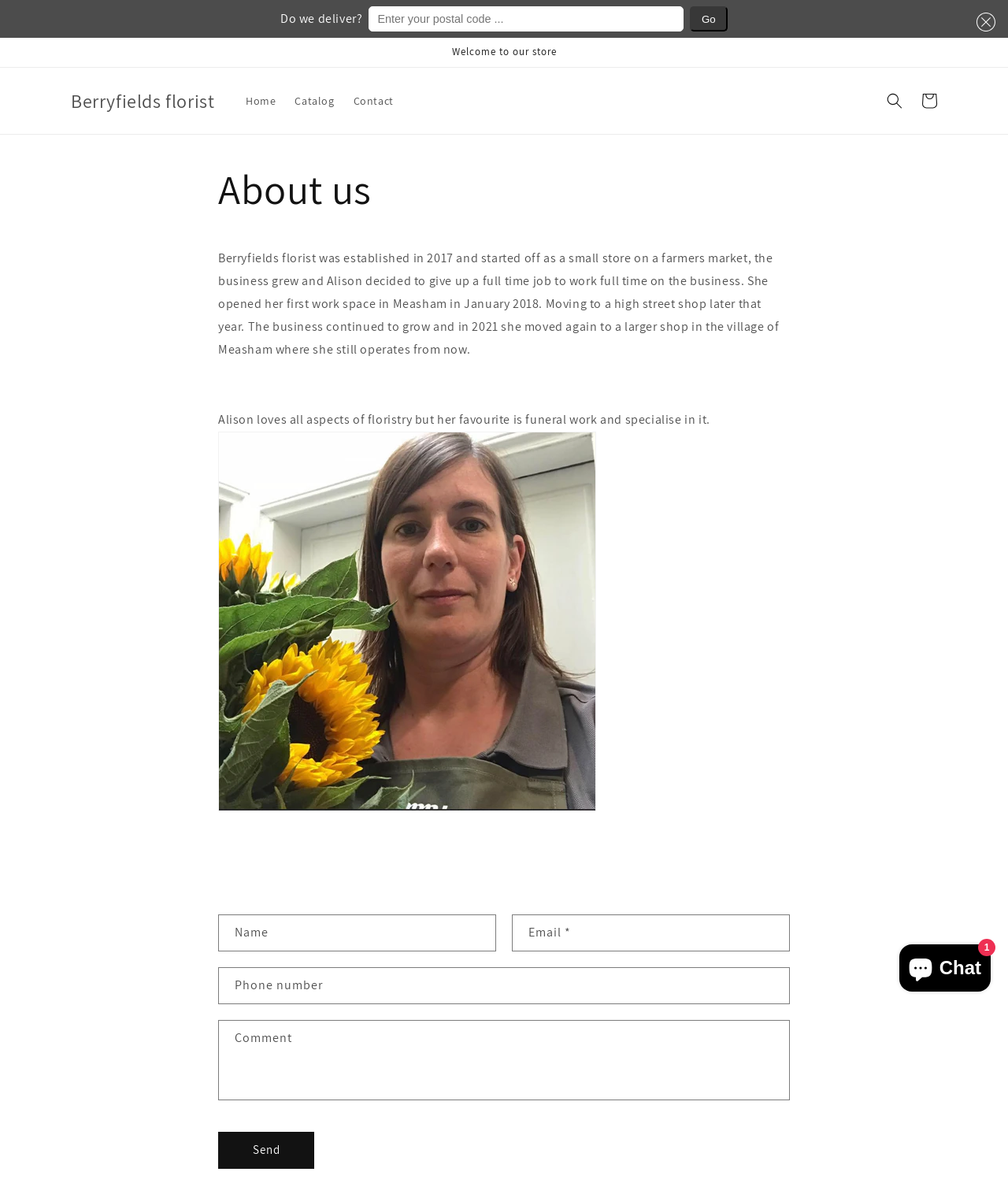Using the information from the screenshot, answer the following question thoroughly:
What is Alison's favorite aspect of floristry?

I found the answer by reading the text under the 'About us' heading, which states that Alison loves all aspects of floristry but her favorite is funeral work and she specializes in it.